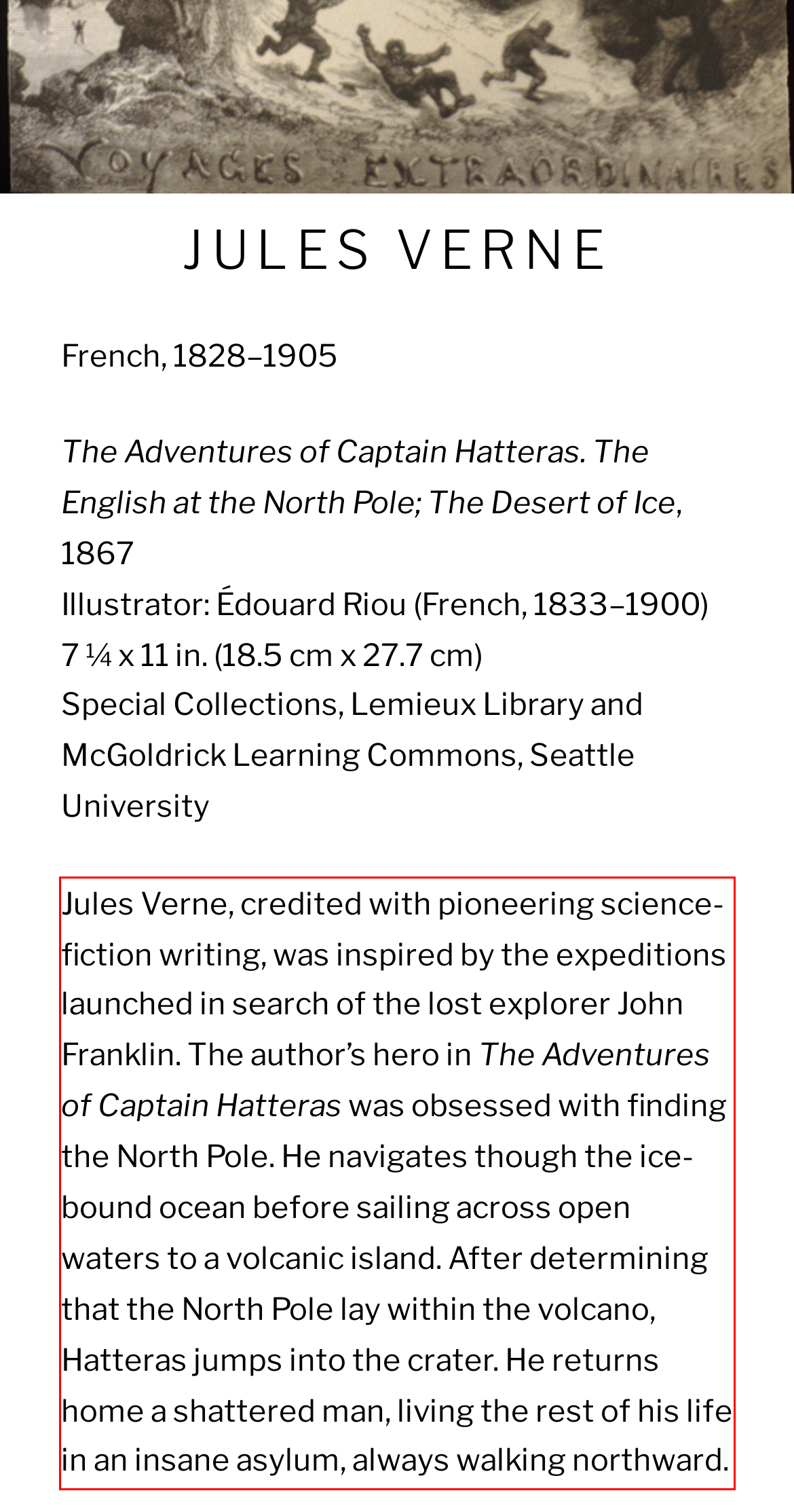With the given screenshot of a webpage, locate the red rectangle bounding box and extract the text content using OCR.

Jules Verne, credited with pioneering science-fiction writing, was inspired by the expeditions launched in search of the lost explorer John Franklin. The author’s hero in The Adventures of Captain Hatteras was obsessed with finding the North Pole. He navigates though the ice-bound ocean before sailing across open waters to a volcanic island. After determining that the North Pole lay within the volcano, Hatteras jumps into the crater. He returns home a shattered man, living the rest of his life in an insane asylum, always walking northward.